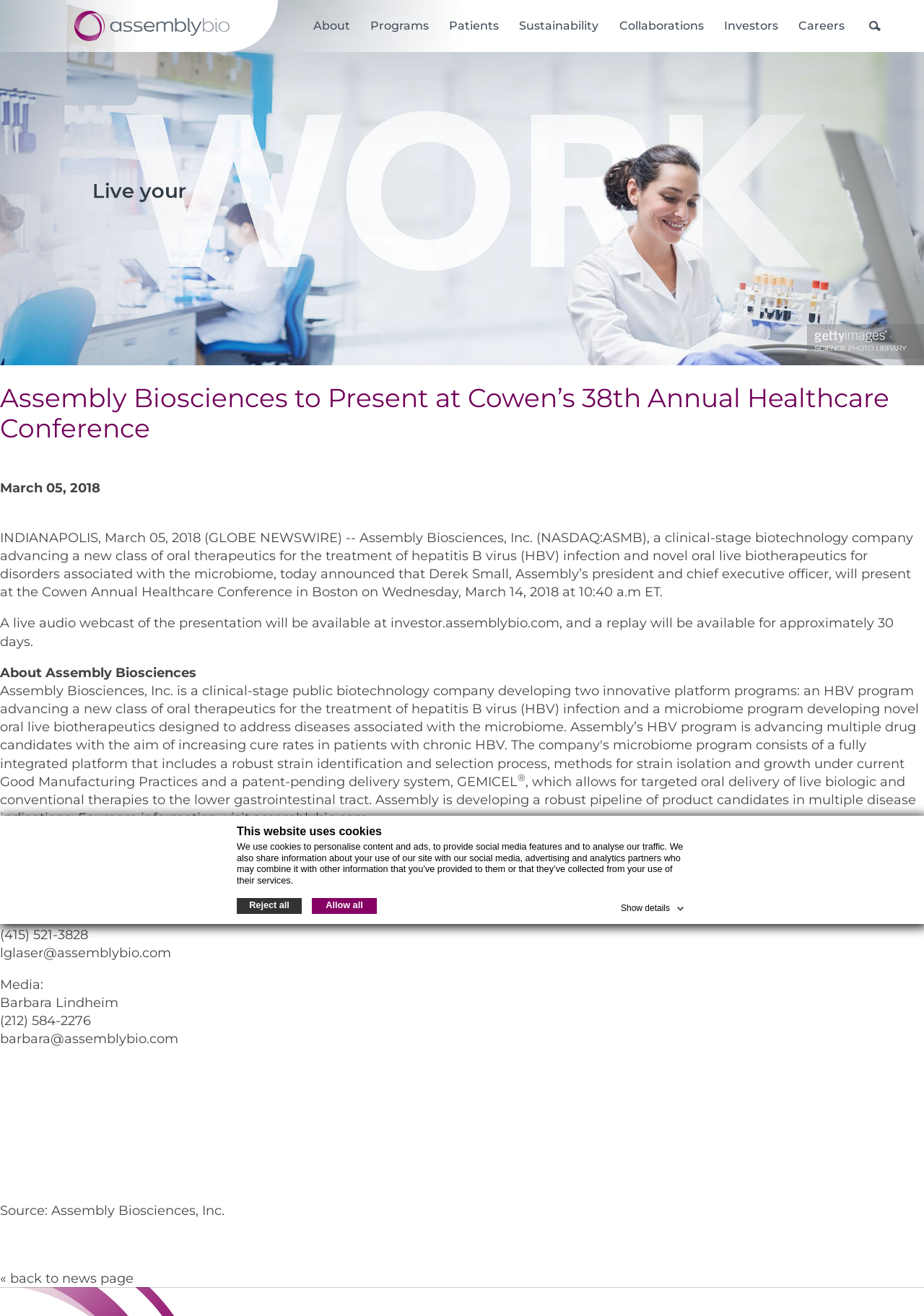What is the company presenting at?
Based on the image, answer the question in a detailed manner.

The company, Assembly Biosciences, is presenting at Cowen’s 38th Annual Healthcare Conference, as indicated by the heading 'Assembly Biosciences to Present at Cowen’s 38th Annual Healthcare Conference' on the webpage.